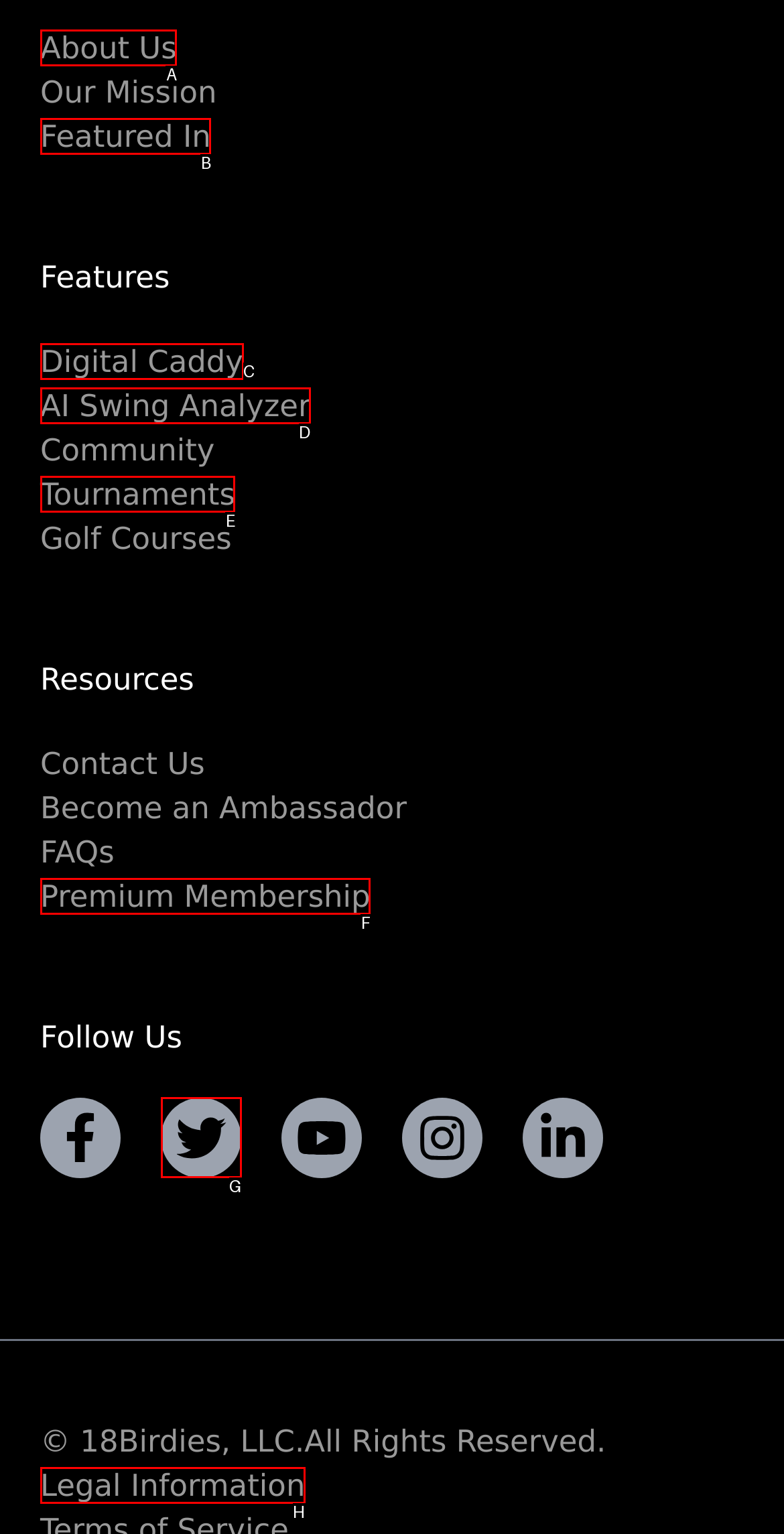Given the element description: AI Swing Analyzer, choose the HTML element that aligns with it. Indicate your choice with the corresponding letter.

D